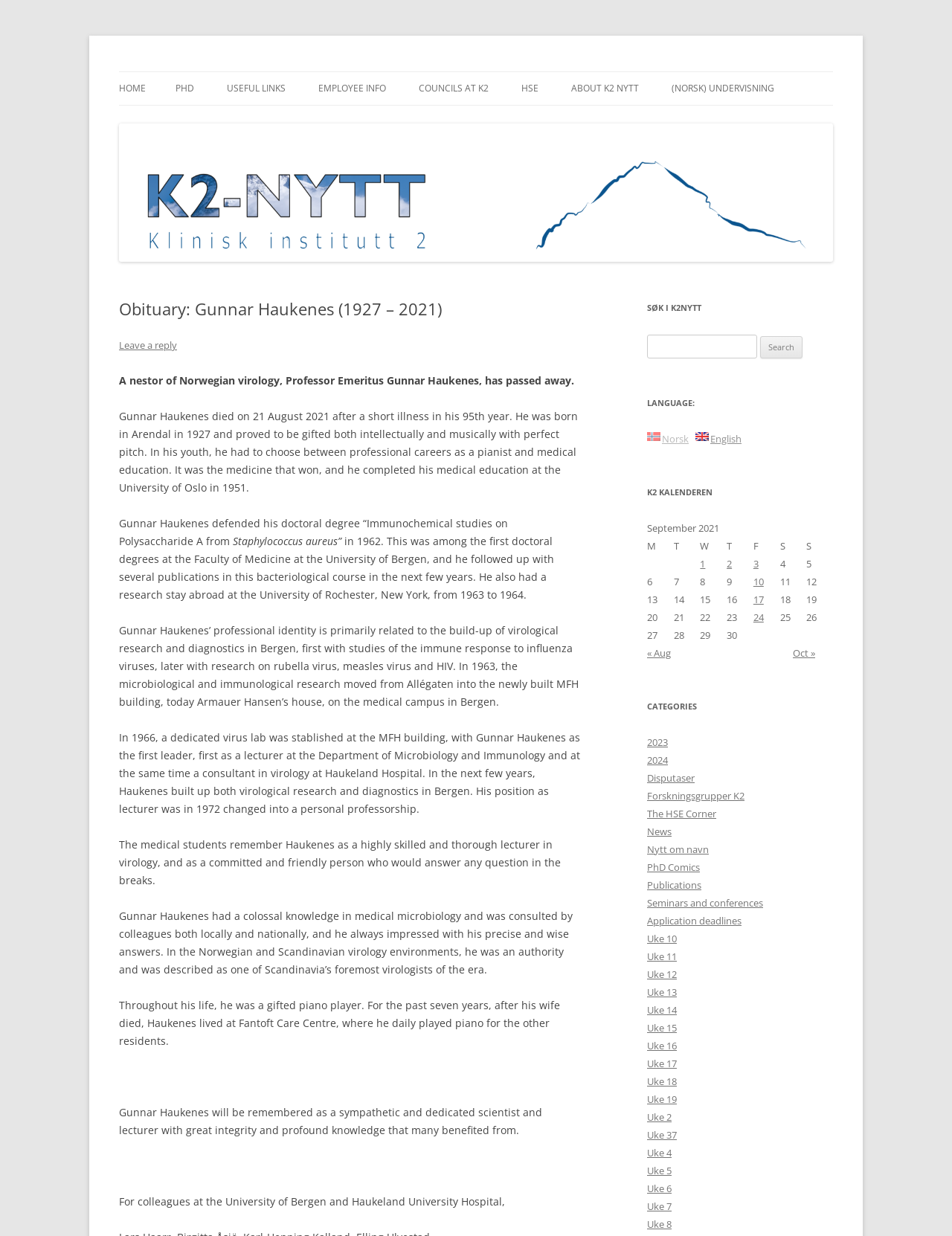What is the year Gunnar Haukenes defended his doctoral degree?
Look at the image and provide a short answer using one word or a phrase.

1962